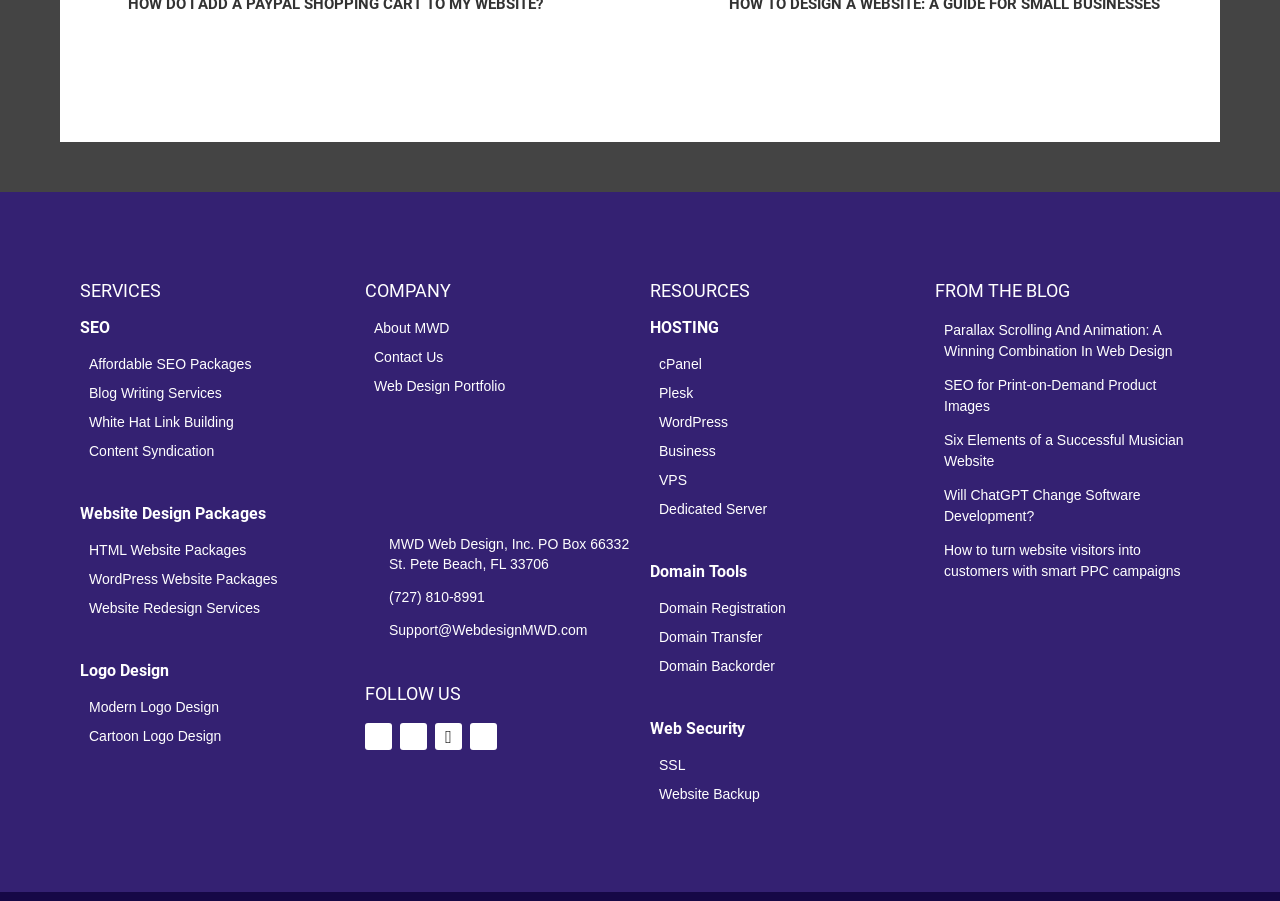Please find the bounding box coordinates of the element that you should click to achieve the following instruction: "View 'Web Design Portfolio'". The coordinates should be presented as four float numbers between 0 and 1: [left, top, right, bottom].

[0.285, 0.42, 0.492, 0.437]